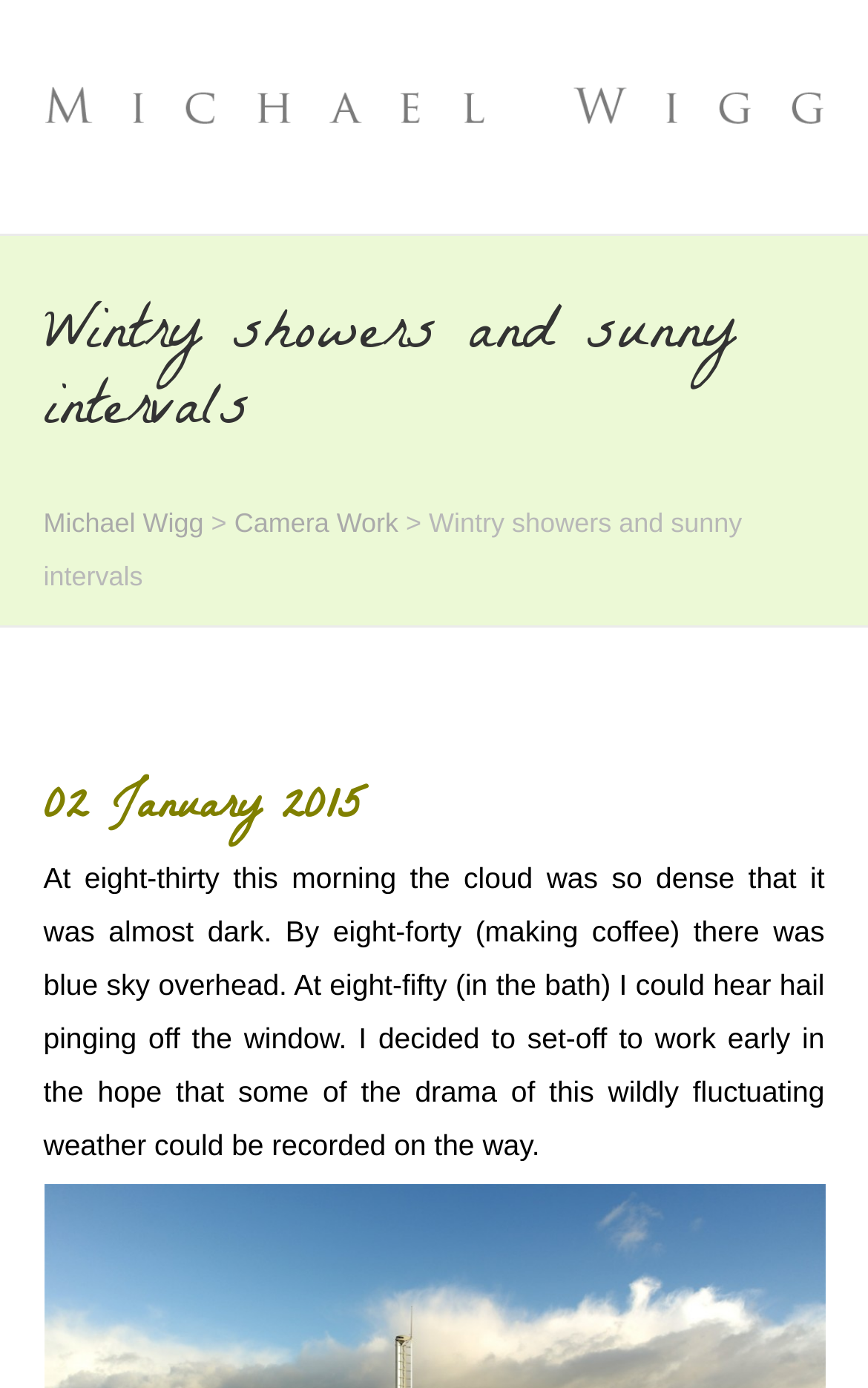Who is the author of the article?
Based on the screenshot, respond with a single word or phrase.

Michael Wigg